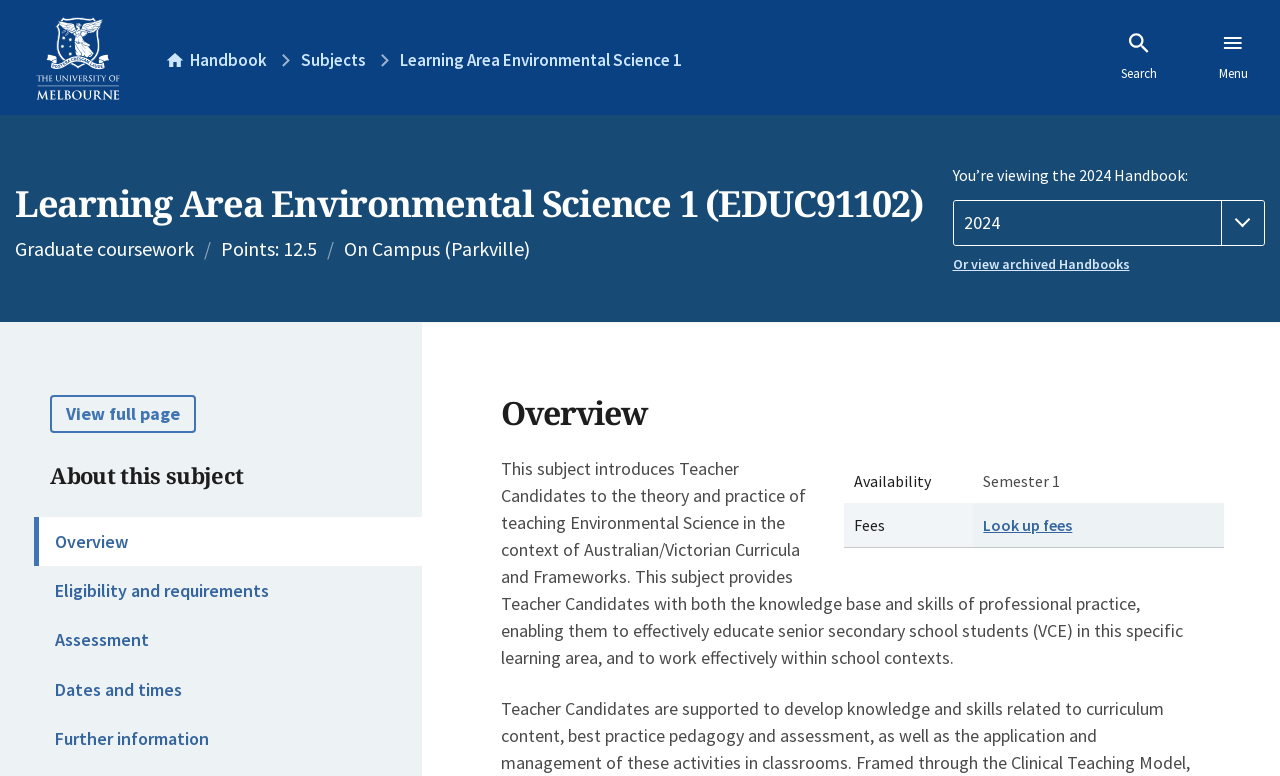Please identify the bounding box coordinates of the area that needs to be clicked to fulfill the following instruction: "View full page."

[0.039, 0.509, 0.153, 0.558]